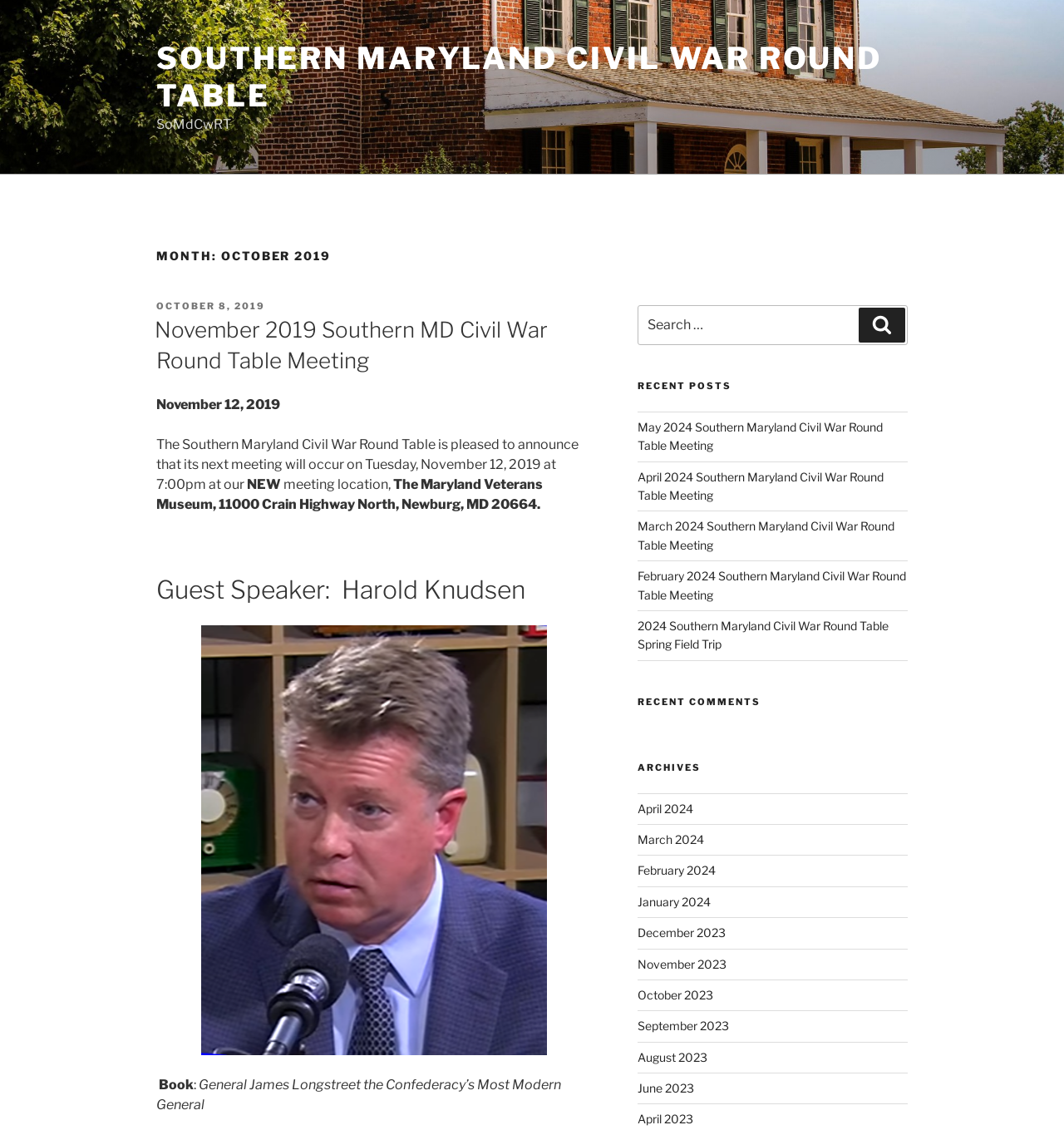Find the bounding box coordinates of the area to click in order to follow the instruction: "Click the link to November 2019 Southern MD Civil War Round Table Meeting".

[0.145, 0.281, 0.515, 0.33]